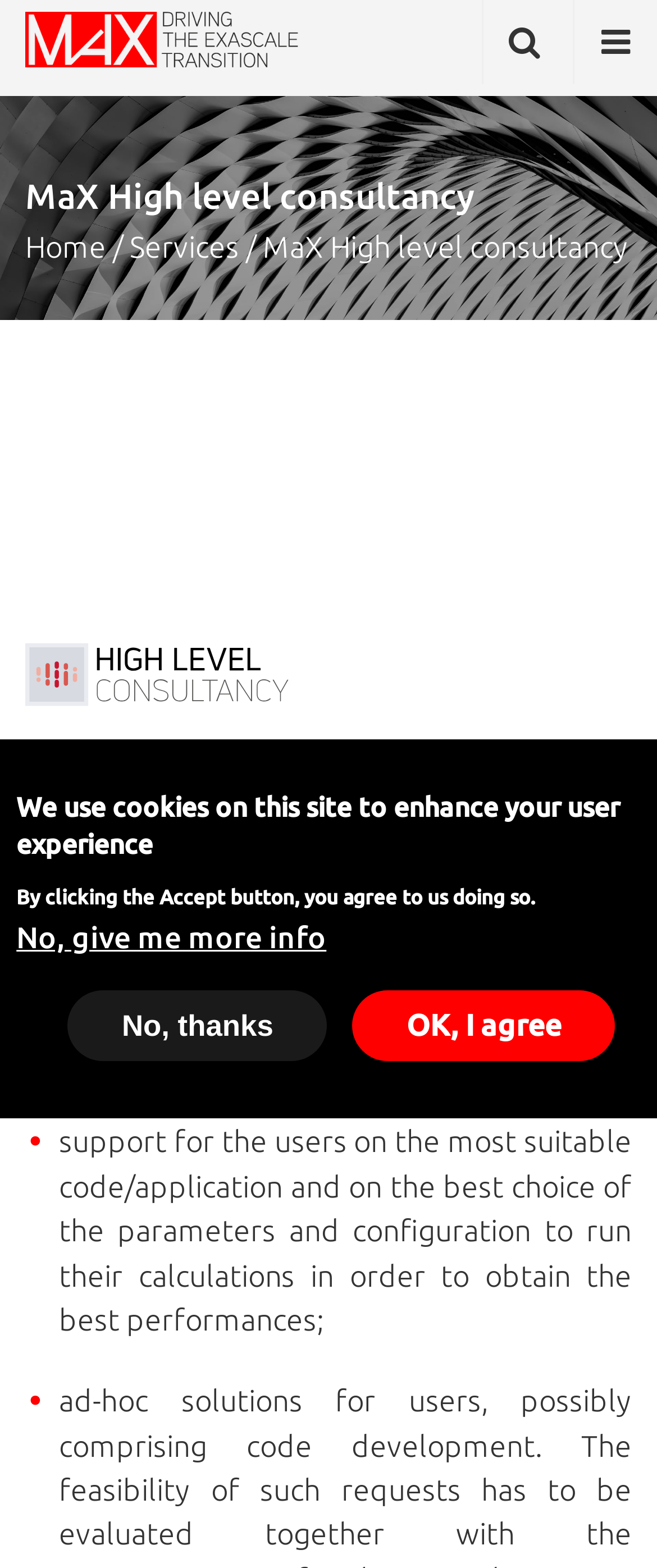What is the main heading of this webpage? Please extract and provide it.

MaX High level consultancy